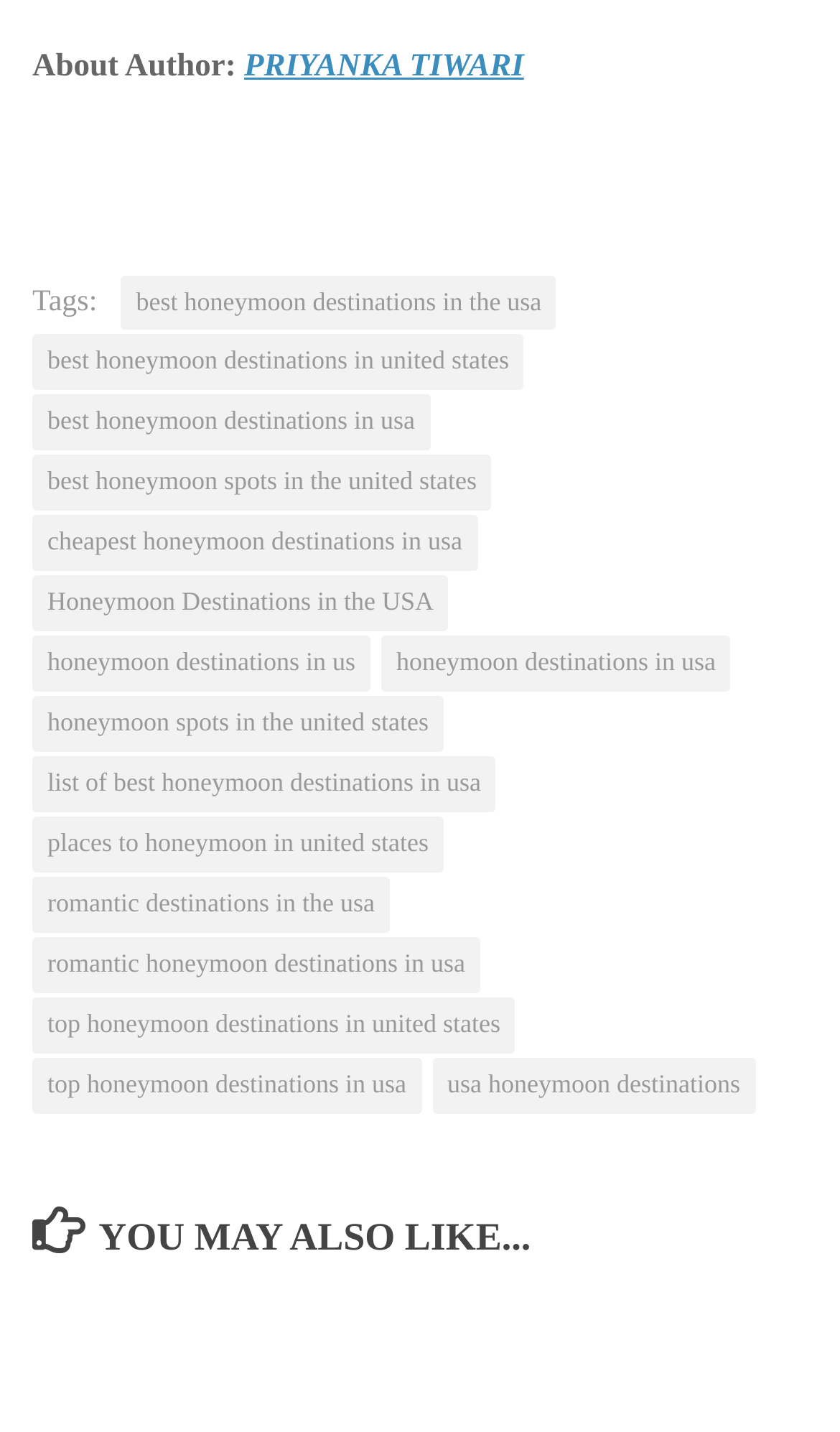Identify the bounding box for the element characterized by the following description: "honeymoon destinations in usa".

[0.454, 0.444, 0.87, 0.484]